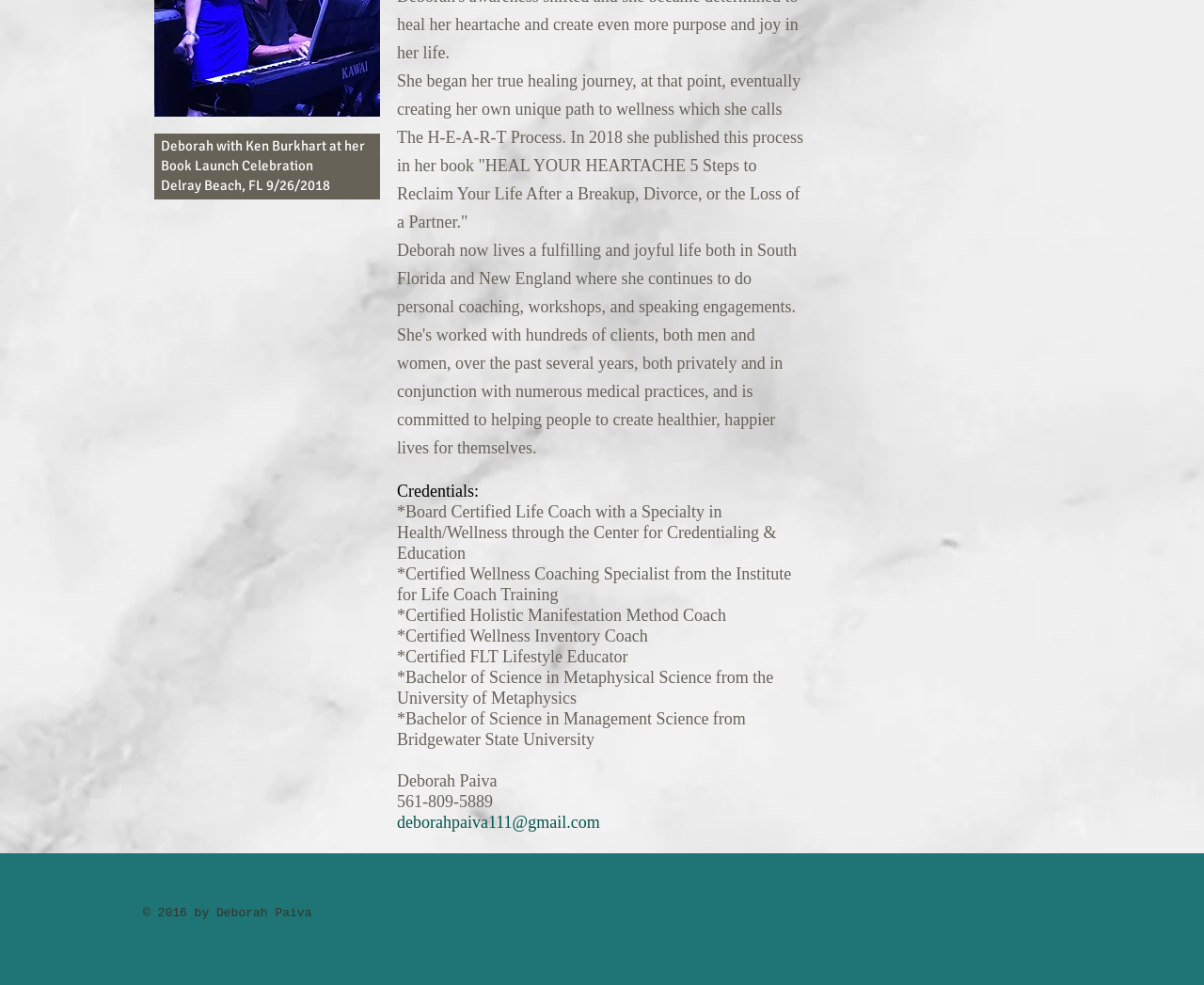What is the copyright year of the webpage?
Look at the image and provide a short answer using one word or a phrase.

2016